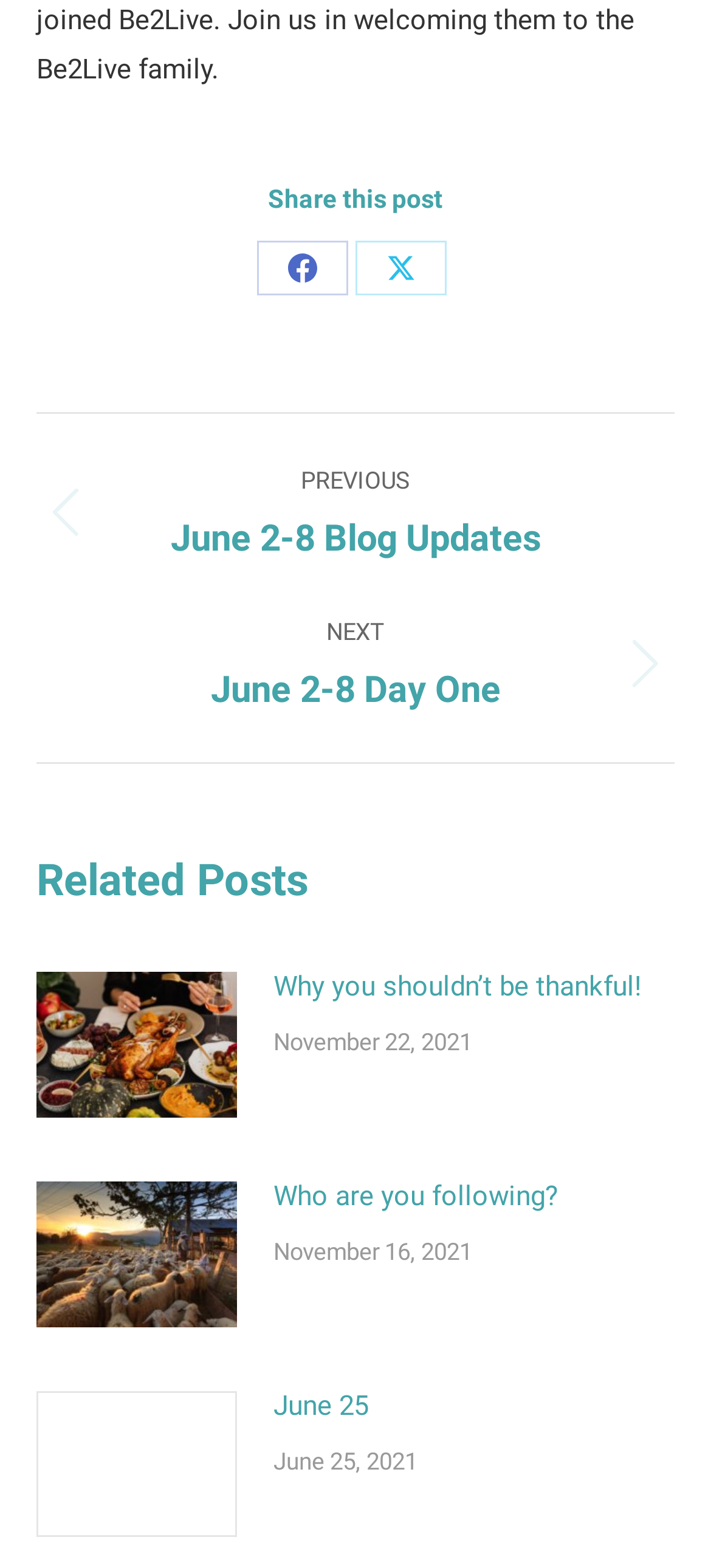Give a one-word or one-phrase response to the question: 
How many social media platforms can you share this post on?

2